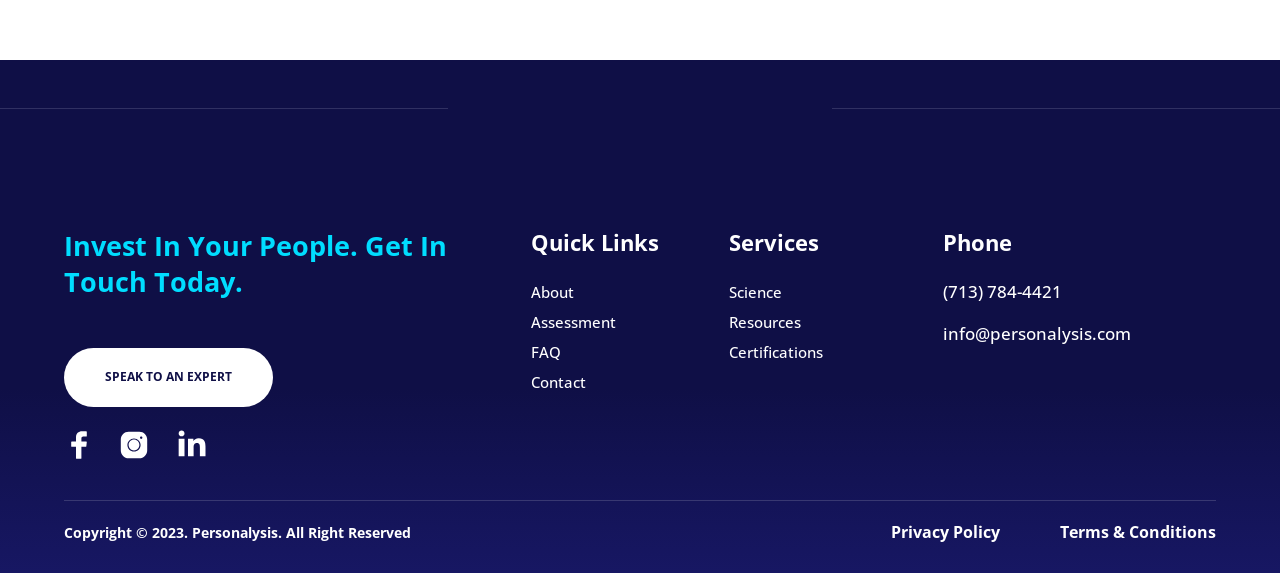Respond to the question below with a concise word or phrase:
What year is the copyright for?

2023